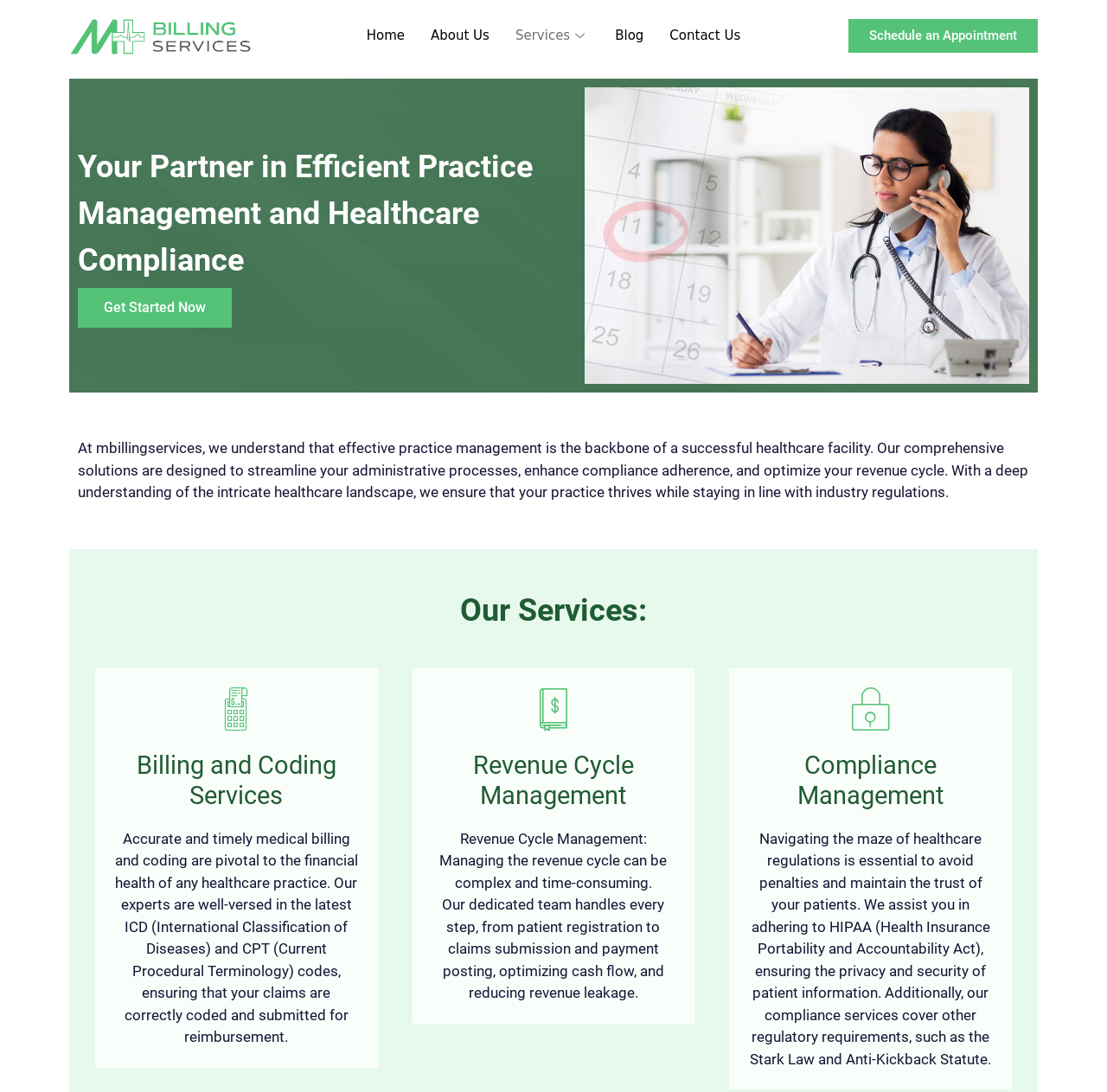Use one word or a short phrase to answer the question provided: 
What is the company name?

mbillingservices